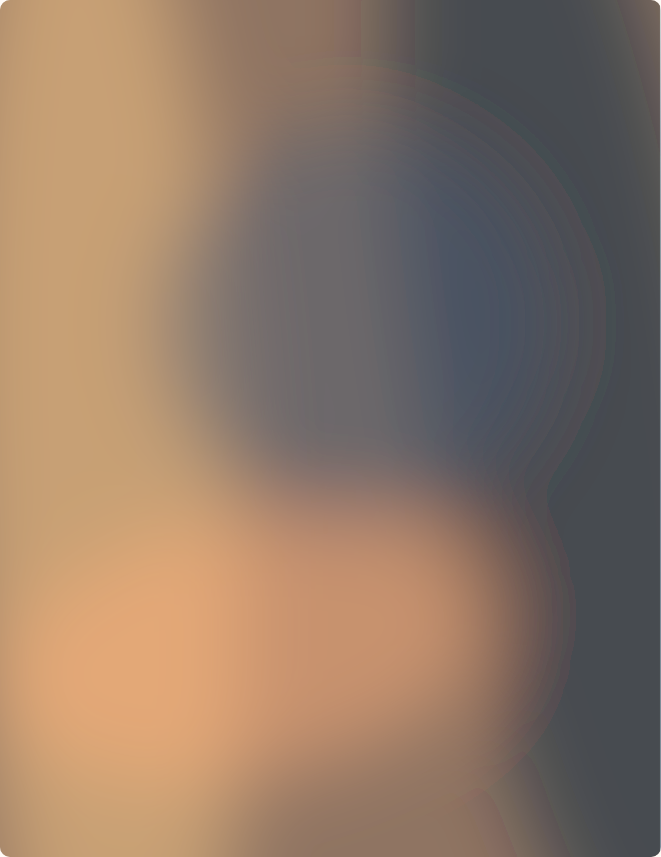Explain the image in detail, mentioning the main subjects and background elements.

This image, titled "Frontpage," features an abstract composition that seems to represent a blend of soft colors and shapes, predominantly warm tones contrasted with cooler hues. The blurred effect suggests a focus on creating an atmosphere rather than a detailed scene, possibly reflecting the innovative and personalized nature of the packaging solutions offered by Solpap. This visual style aligns with the company’s message of using smart technologies to craft tailored solutions that are functional and aesthetically pleasing.